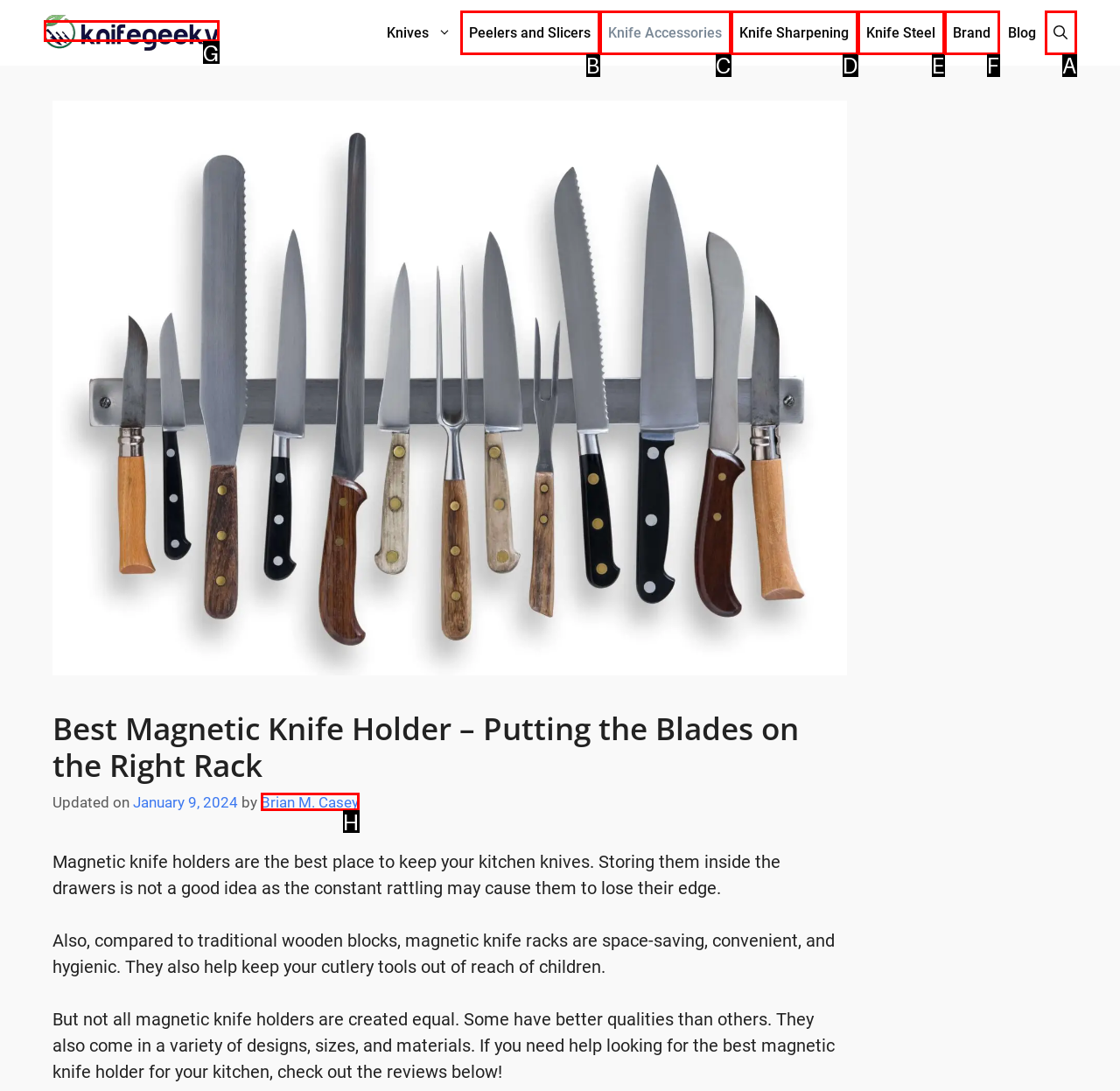From the available options, which lettered element should I click to complete this task: Open the search bar?

A